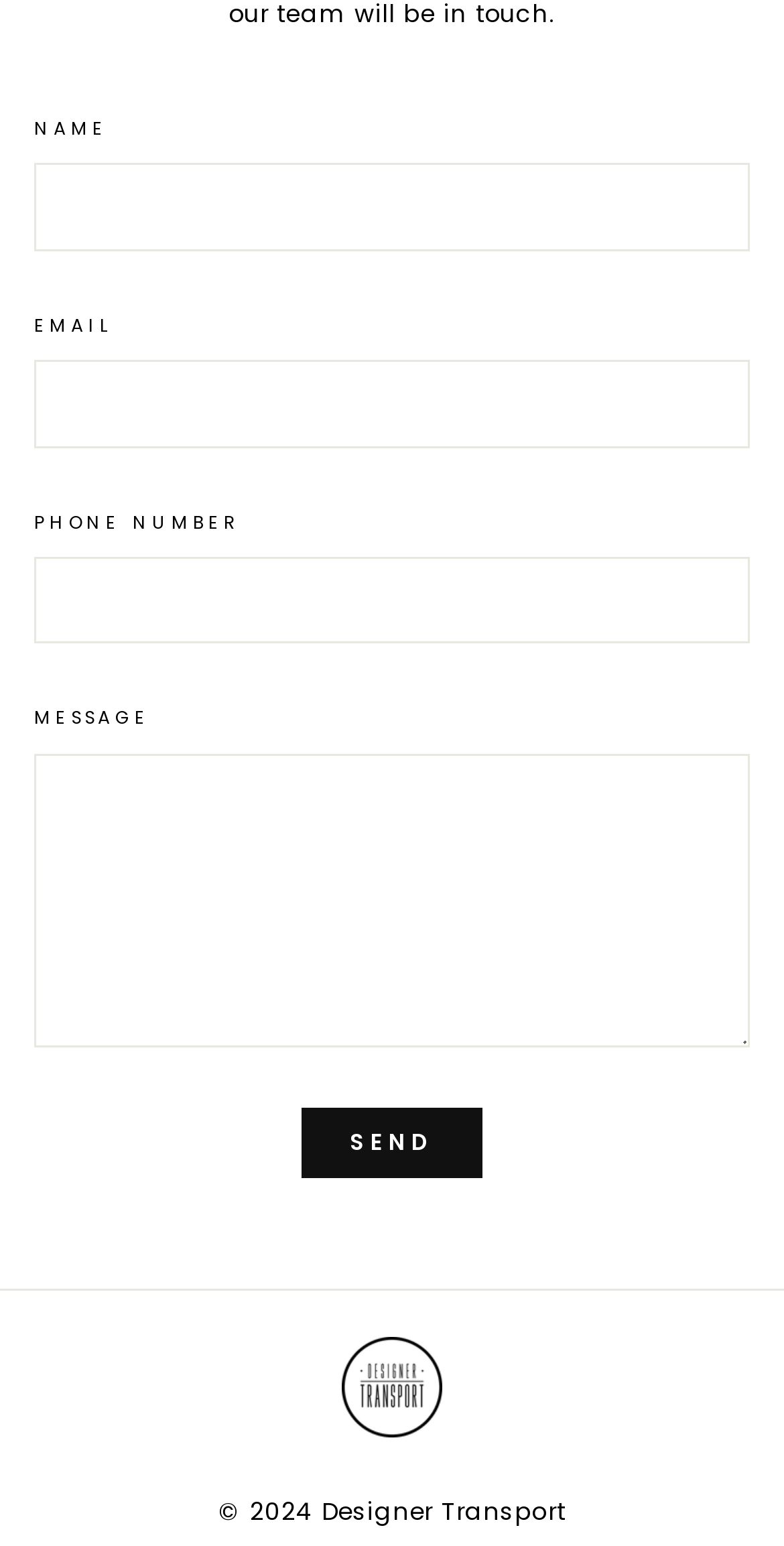What is the name of the company or organization?
Your answer should be a single word or phrase derived from the screenshot.

Designer Transport